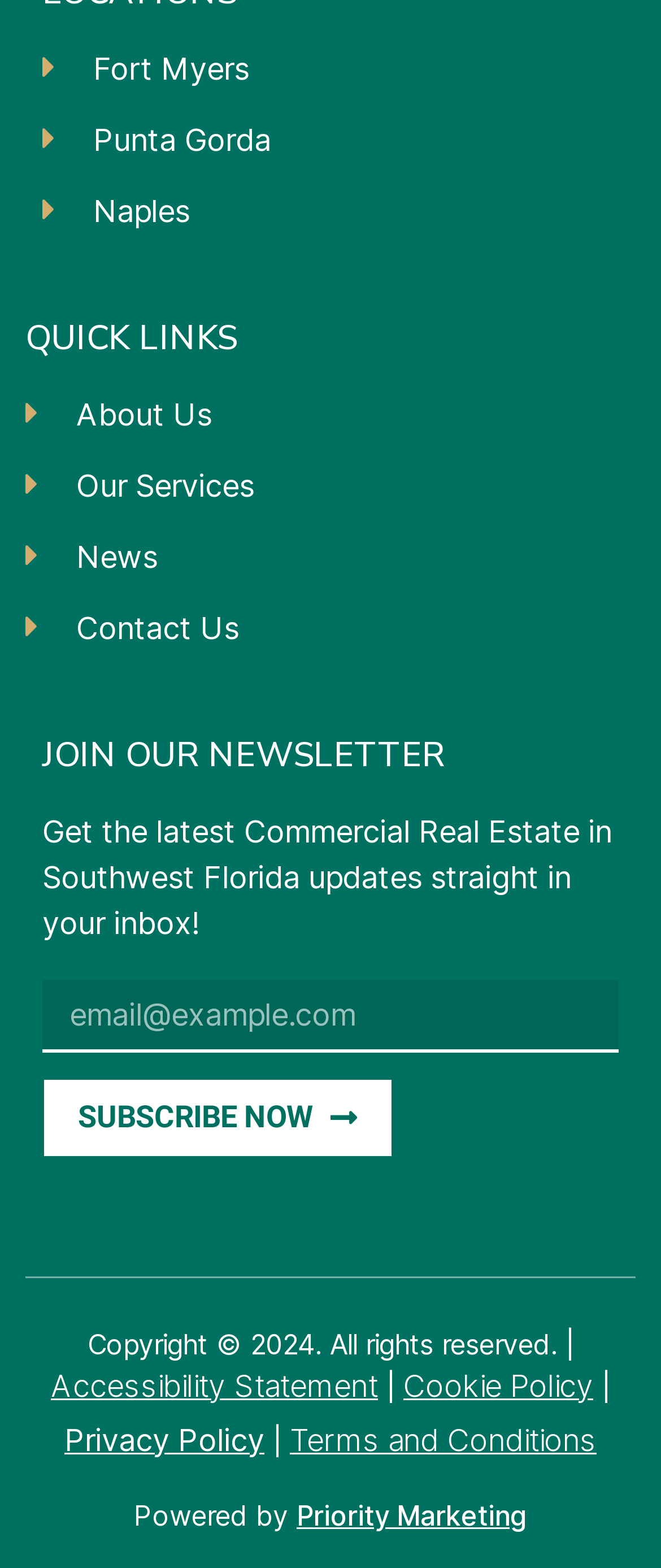Observe the image and answer the following question in detail: How many links are there in the QUICK LINKS section?

I counted the number of links under the 'QUICK LINKS' heading, which are 'About Us', 'Our Services', 'News', and 'Contact Us', totaling 4 links.